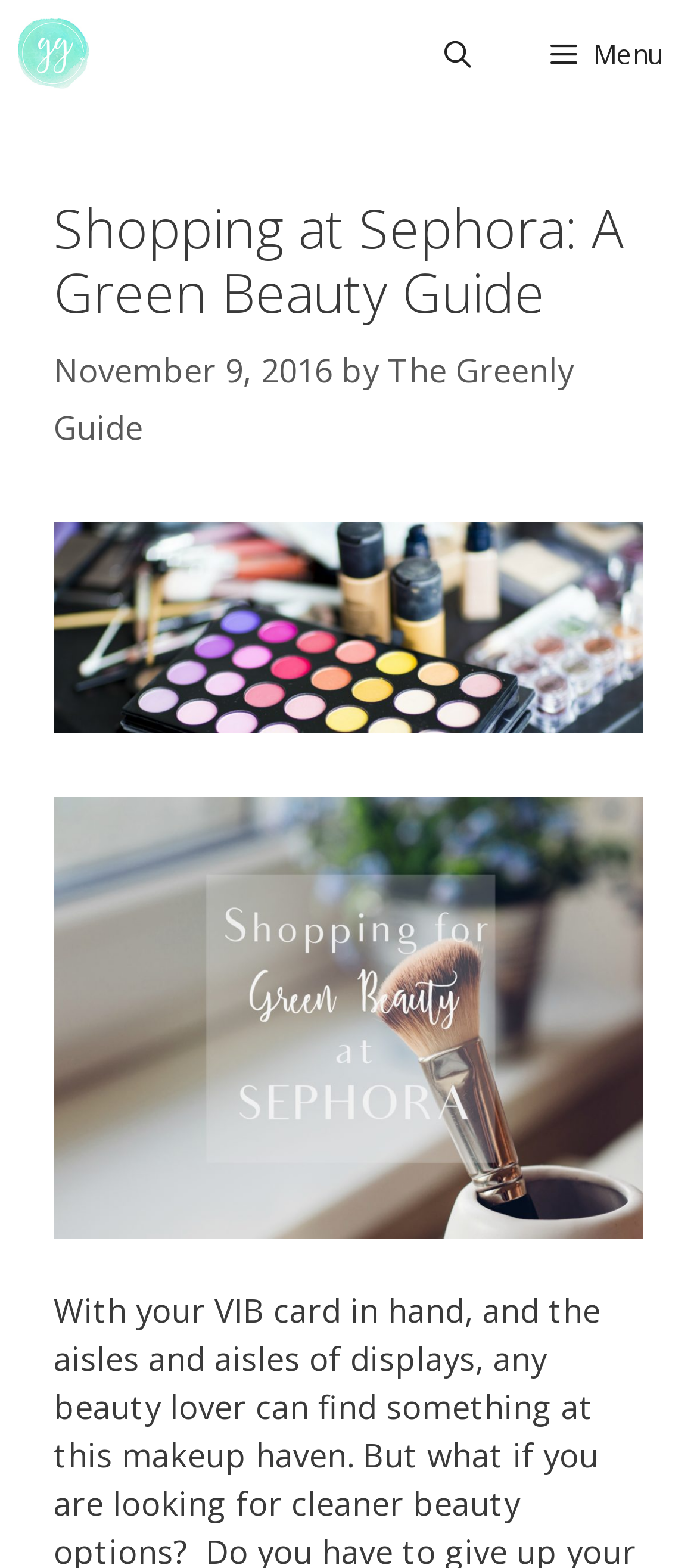Please provide the bounding box coordinates in the format (top-left x, top-left y, bottom-right x, bottom-right y). Remember, all values are floating point numbers between 0 and 1. What is the bounding box coordinate of the region described as: The Greenly Guide

[0.077, 0.222, 0.823, 0.287]